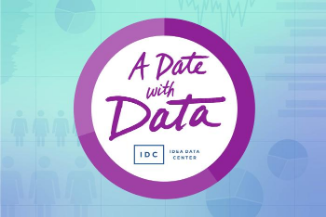Interpret the image and provide an in-depth description.

The image features a vibrant circular donut chart that highlights the phrase "A Date with Data," prominently displayed in stylized, white script at the center. Surrounding the text is a bold purple border that enhances its visual appeal. Below the title, the logo of the IDC (IDEA Data Center) is featured, signifying the organization behind the content. The background is adorned with gradient shades of teal and blue, accompanied by faint data visualizations, such as line graphs and circular charts, that emphasize the theme of data analysis and interpretation. This graphic serves as a visual representation of a podcast episode titled "A Date with Data," illustrating the integration of data in various contexts.